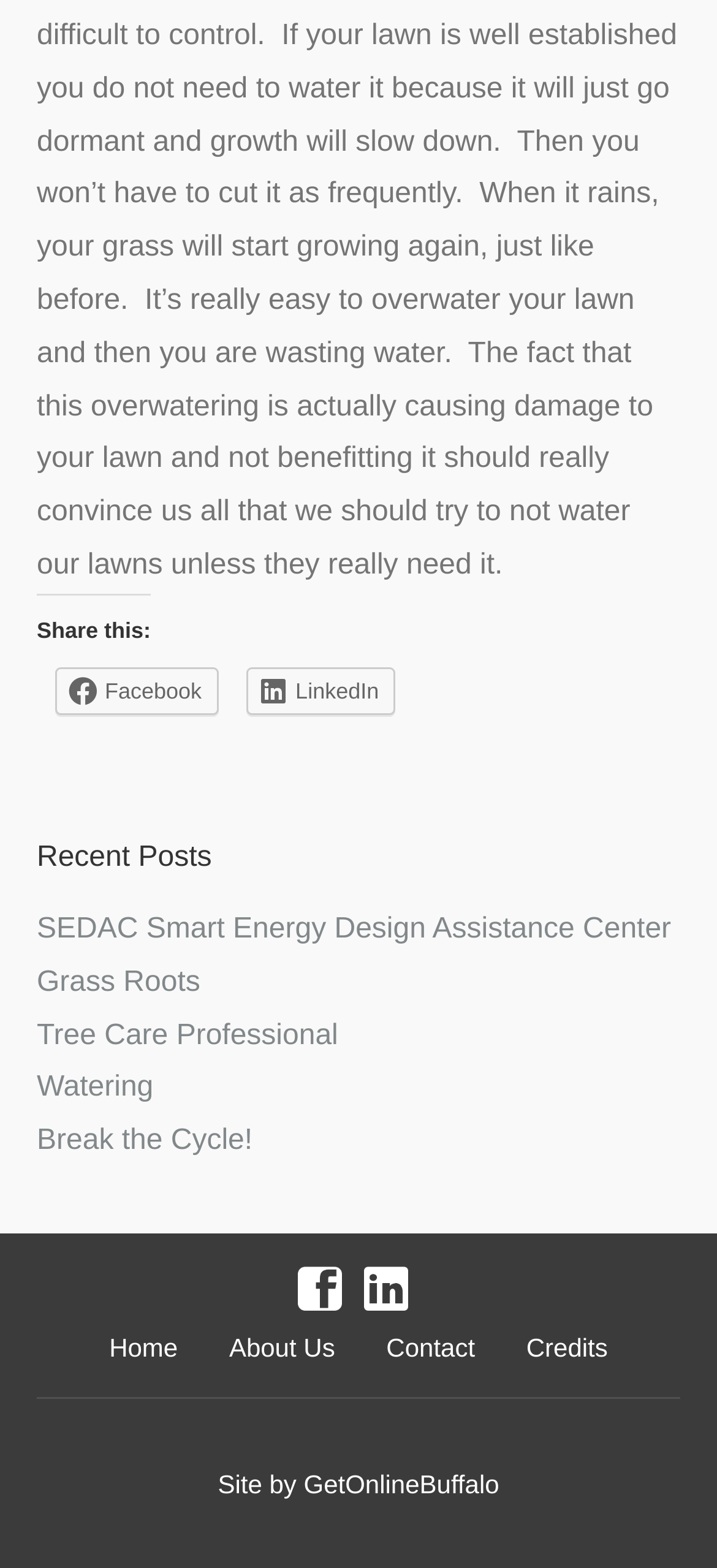Locate the bounding box coordinates of the clickable part needed for the task: "Go to Home page".

[0.152, 0.846, 0.248, 0.874]